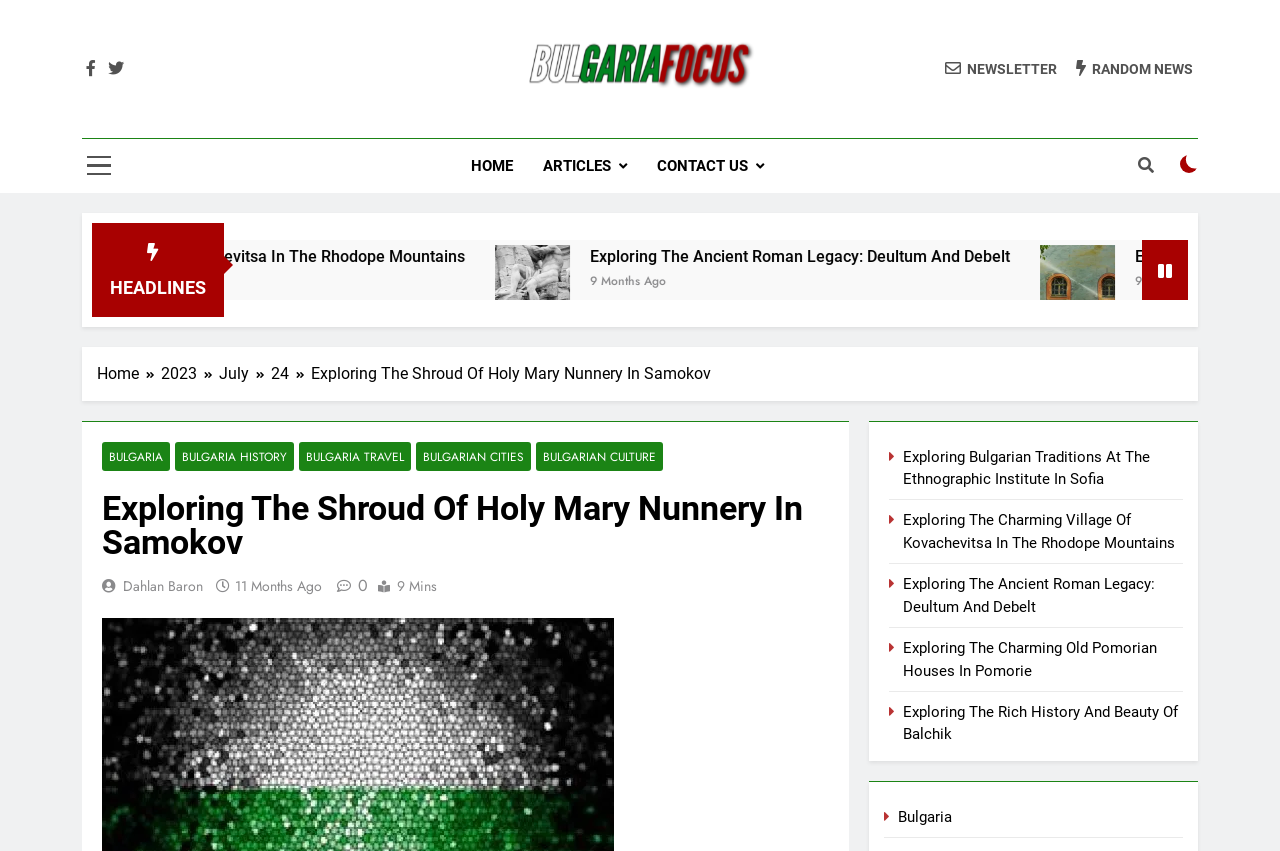Determine the bounding box coordinates of the clickable element necessary to fulfill the instruction: "Go to 'Home' page". Provide the coordinates as four float numbers within the 0 to 1 range, i.e., [left, top, right, bottom].

None